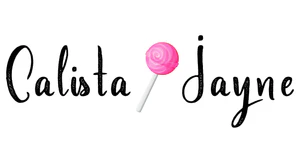What is the color of the lollipop?
Answer the question with just one word or phrase using the image.

pink